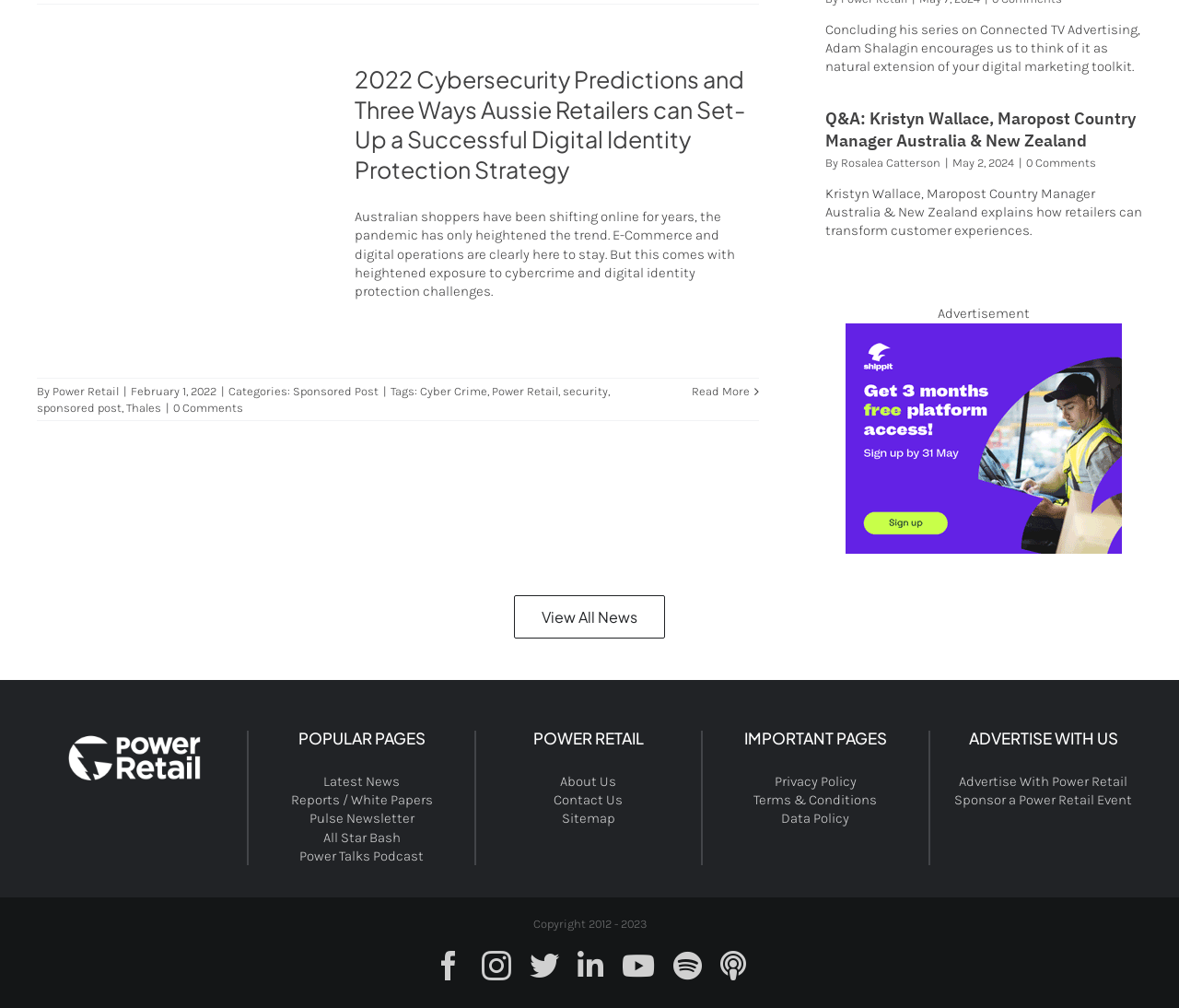Please specify the bounding box coordinates of the clickable region necessary for completing the following instruction: "Read more about 2022 Cybersecurity Predictions and Three Ways Aussie Retailers can Set-Up a Successful Digital Identity Protection Strategy". The coordinates must consist of four float numbers between 0 and 1, i.e., [left, top, right, bottom].

[0.587, 0.3, 0.636, 0.314]